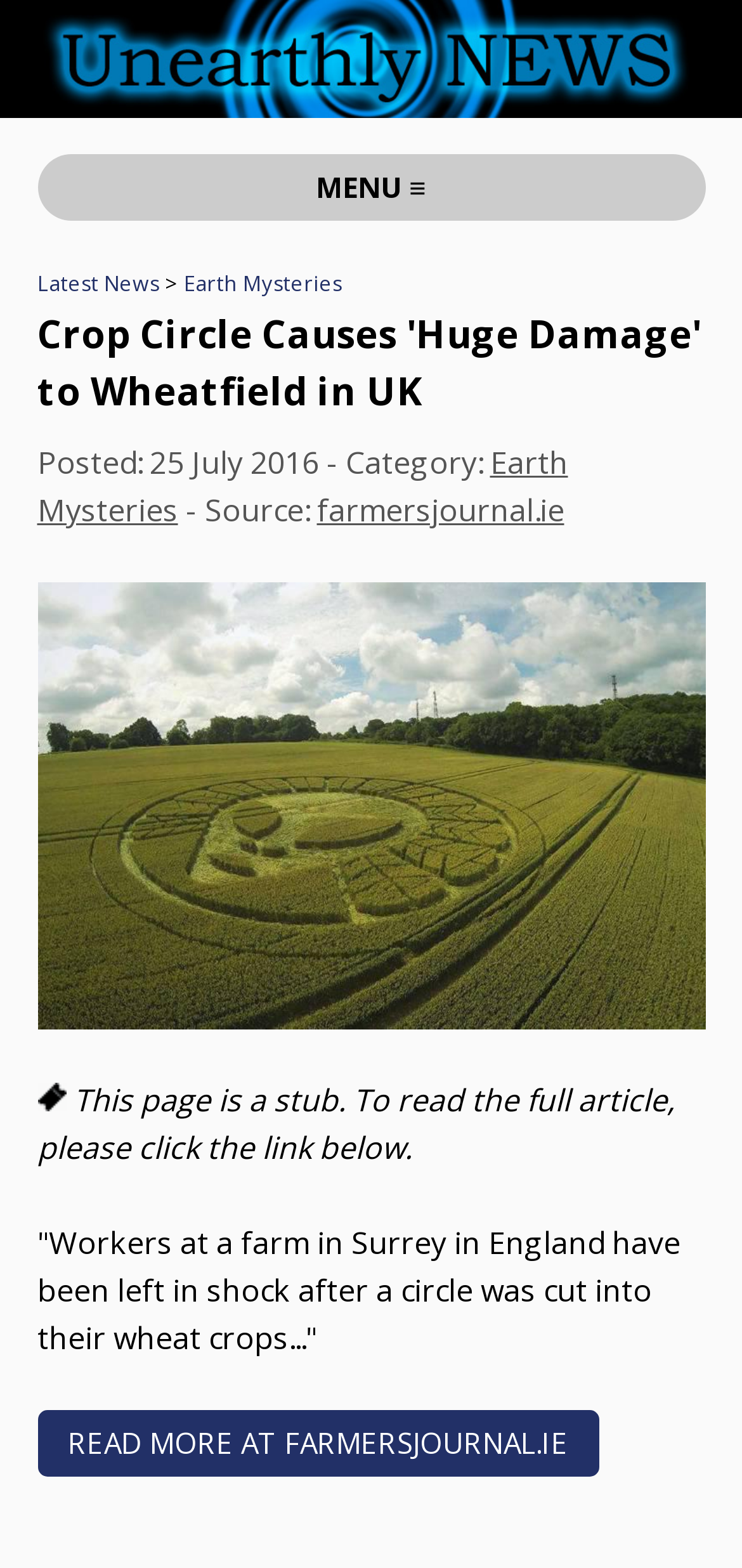Extract the bounding box coordinates for the UI element described by the text: "Training". The coordinates should be in the form of [left, top, right, bottom] with values between 0 and 1.

None